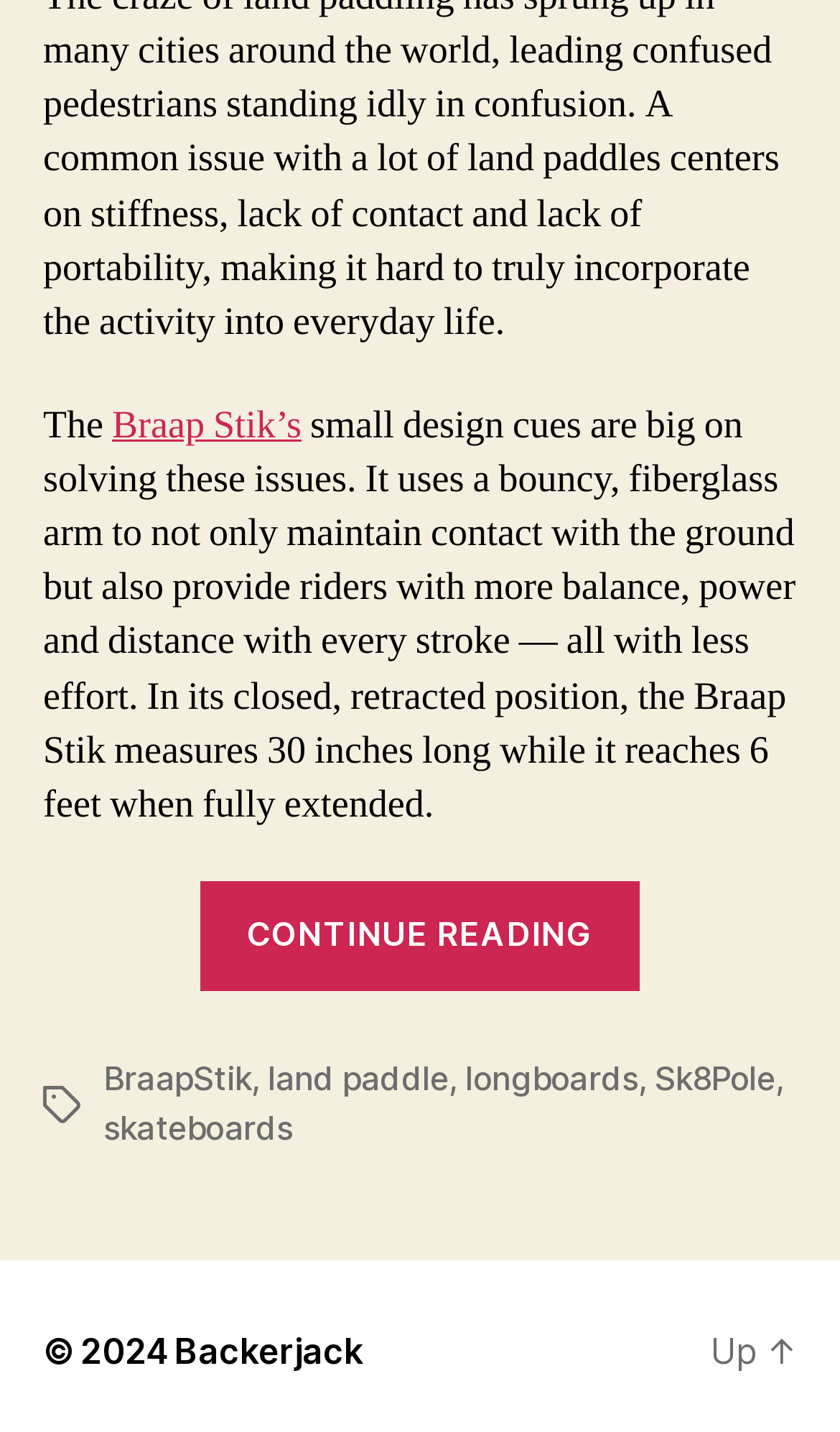Please find the bounding box coordinates (top-left x, top-left y, bottom-right x, bottom-right y) in the screenshot for the UI element described as follows: Braap Stik’s

[0.133, 0.279, 0.359, 0.314]